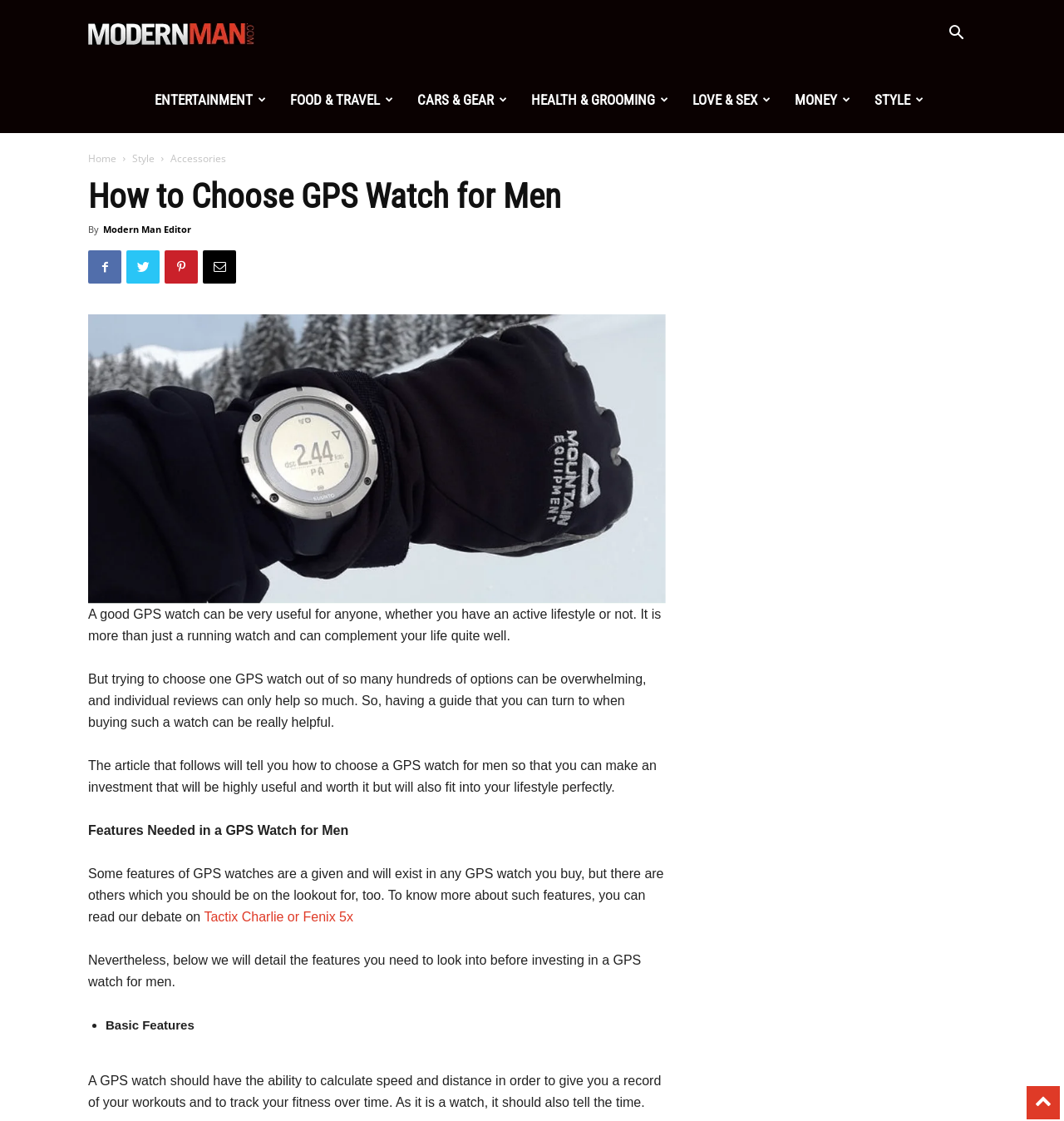Please find the bounding box coordinates of the section that needs to be clicked to achieve this instruction: "Click on the 'Home' link".

[0.083, 0.135, 0.109, 0.148]